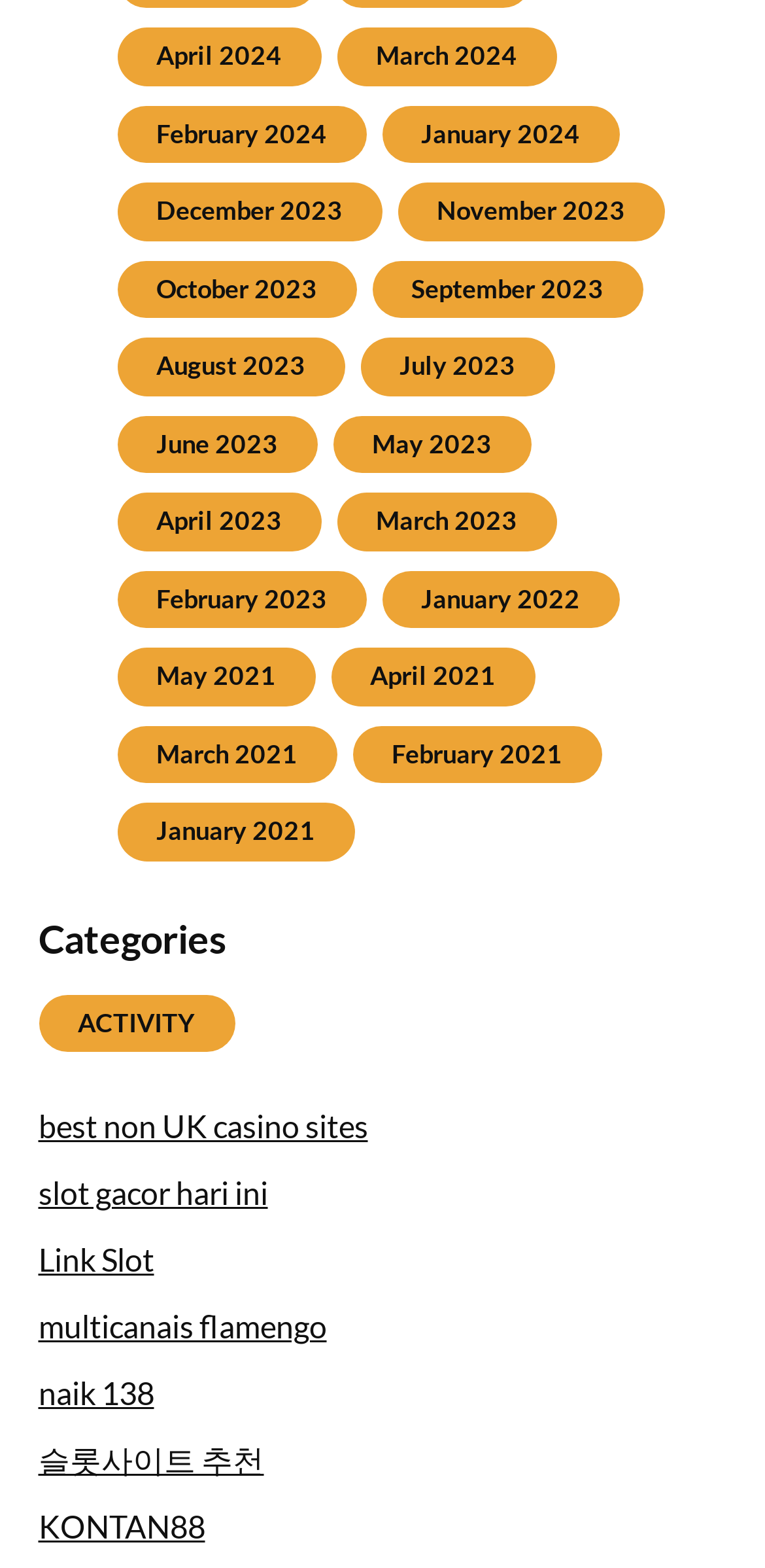Please identify the bounding box coordinates of the element I need to click to follow this instruction: "Visit best non UK casino sites".

[0.05, 0.706, 0.481, 0.73]